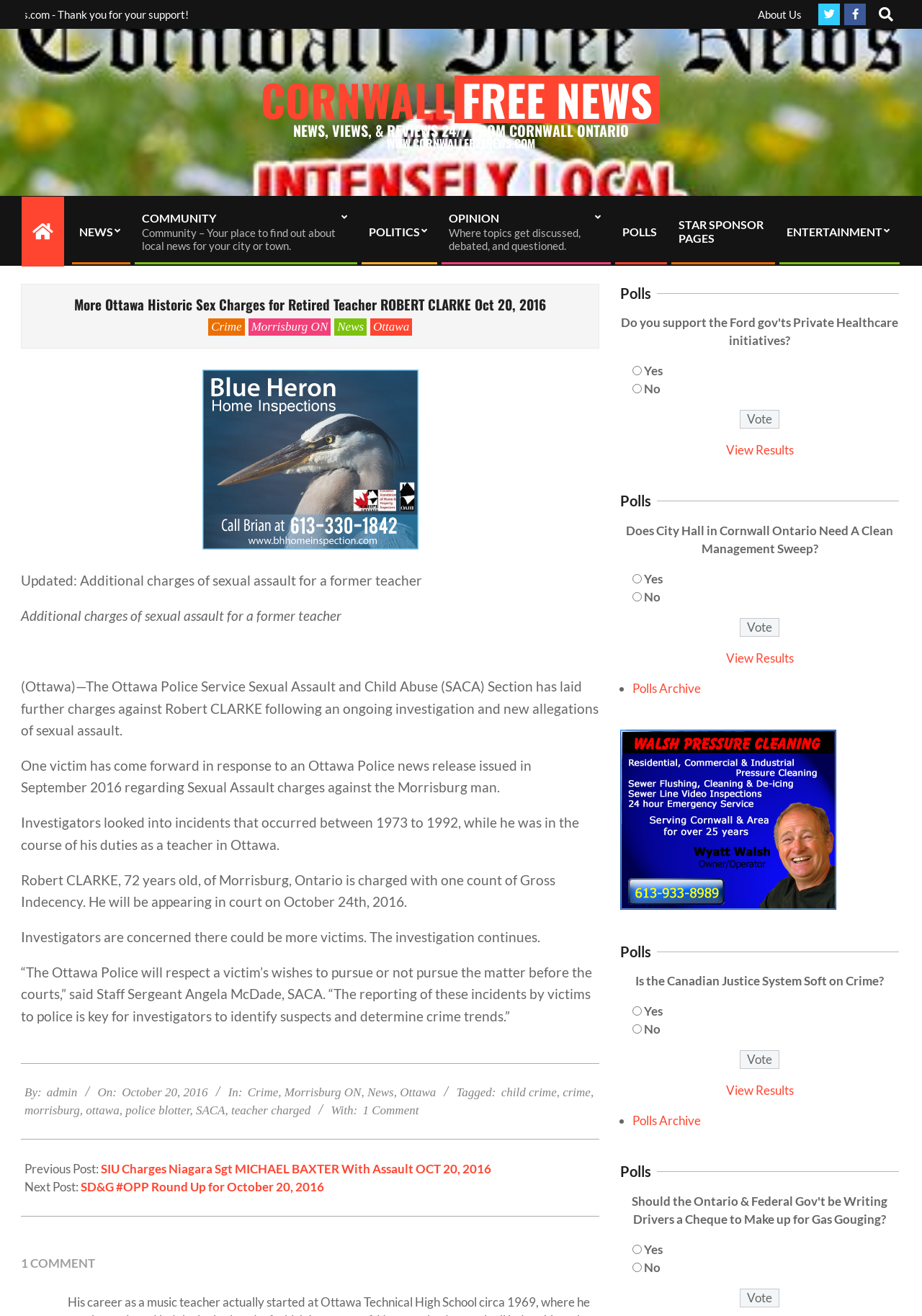What is the name of the section that investigated the incidents of sexual assault?
Examine the image and give a concise answer in one word or a short phrase.

SACA